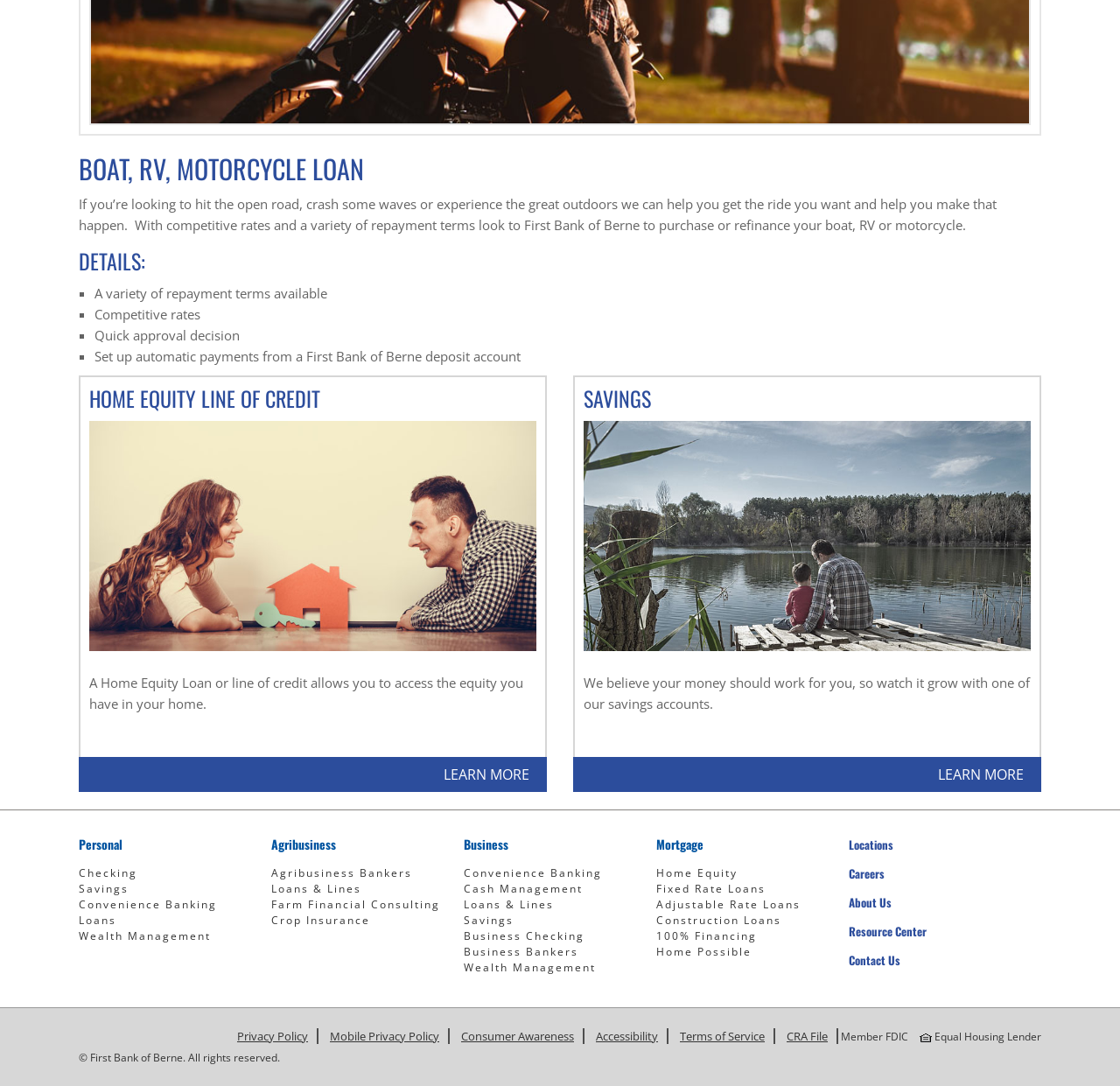Based on the element description, predict the bounding box coordinates (top-left x, top-left y, bottom-right x, bottom-right y) for the UI element in the screenshot: Loans

[0.07, 0.84, 0.104, 0.854]